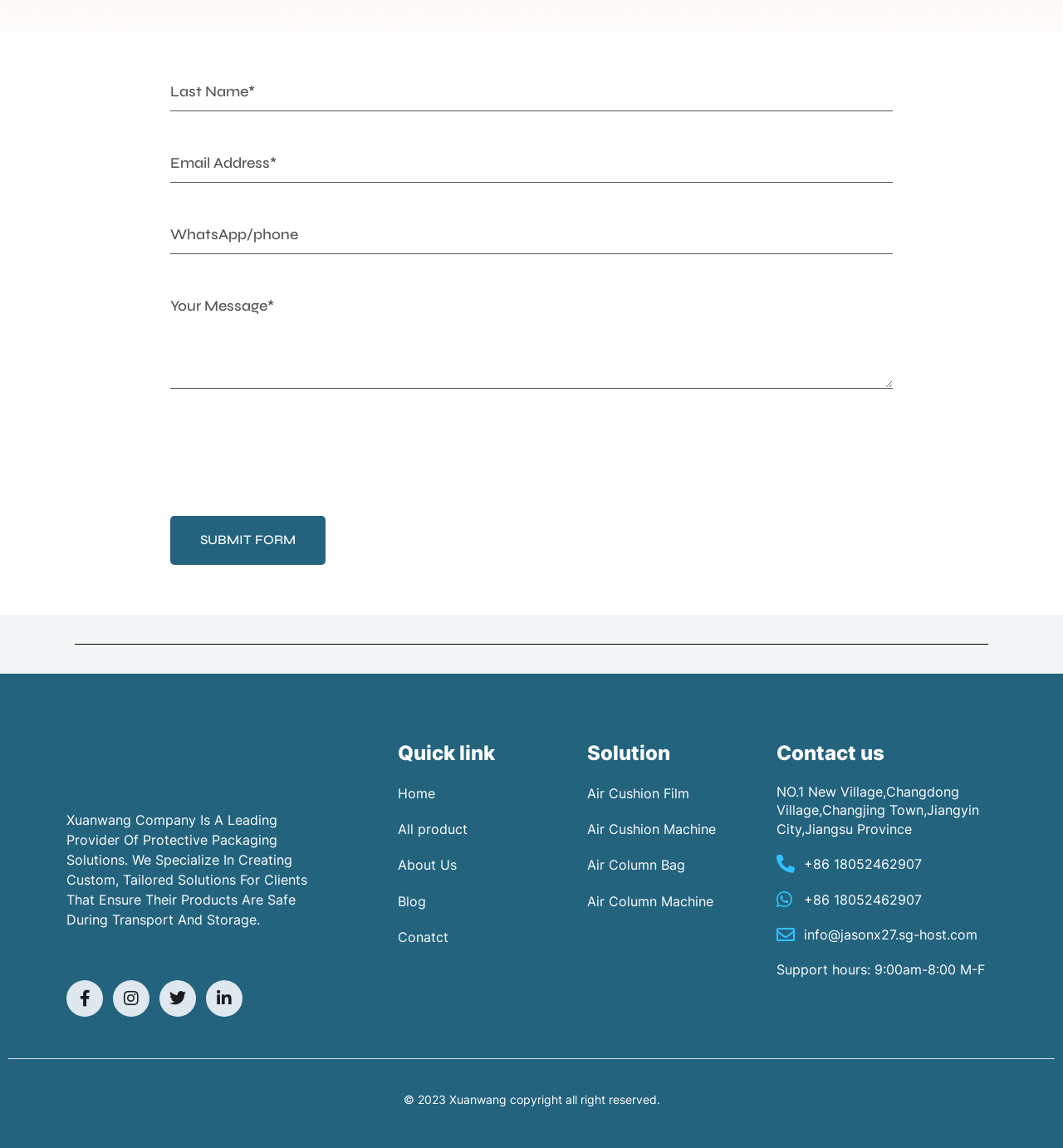With reference to the screenshot, provide a detailed response to the question below:
What is the company name?

The company name can be found in the heading element at the bottom of the webpage, which states 'Xuanwang Company Is A Leading Provider Of Protective Packaging Solutions.'